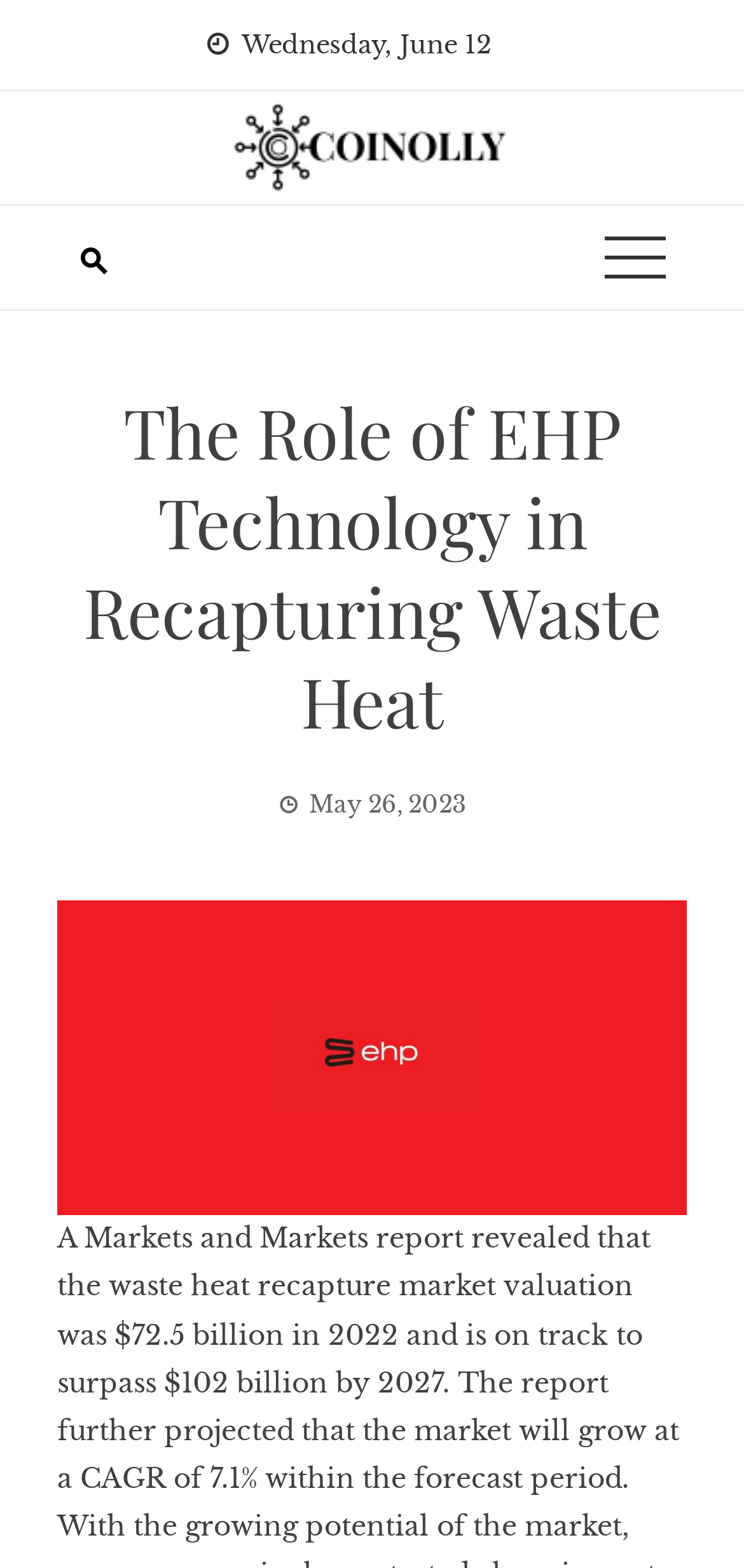What is the day of the week mentioned?
From the details in the image, answer the question comprehensively.

I found the day of the week mentioned by looking at the StaticText element on the webpage, which is located at coordinates [0.324, 0.018, 0.66, 0.039]. The text within this element is 'Wednesday, June 12', which indicates the day of the week mentioned.